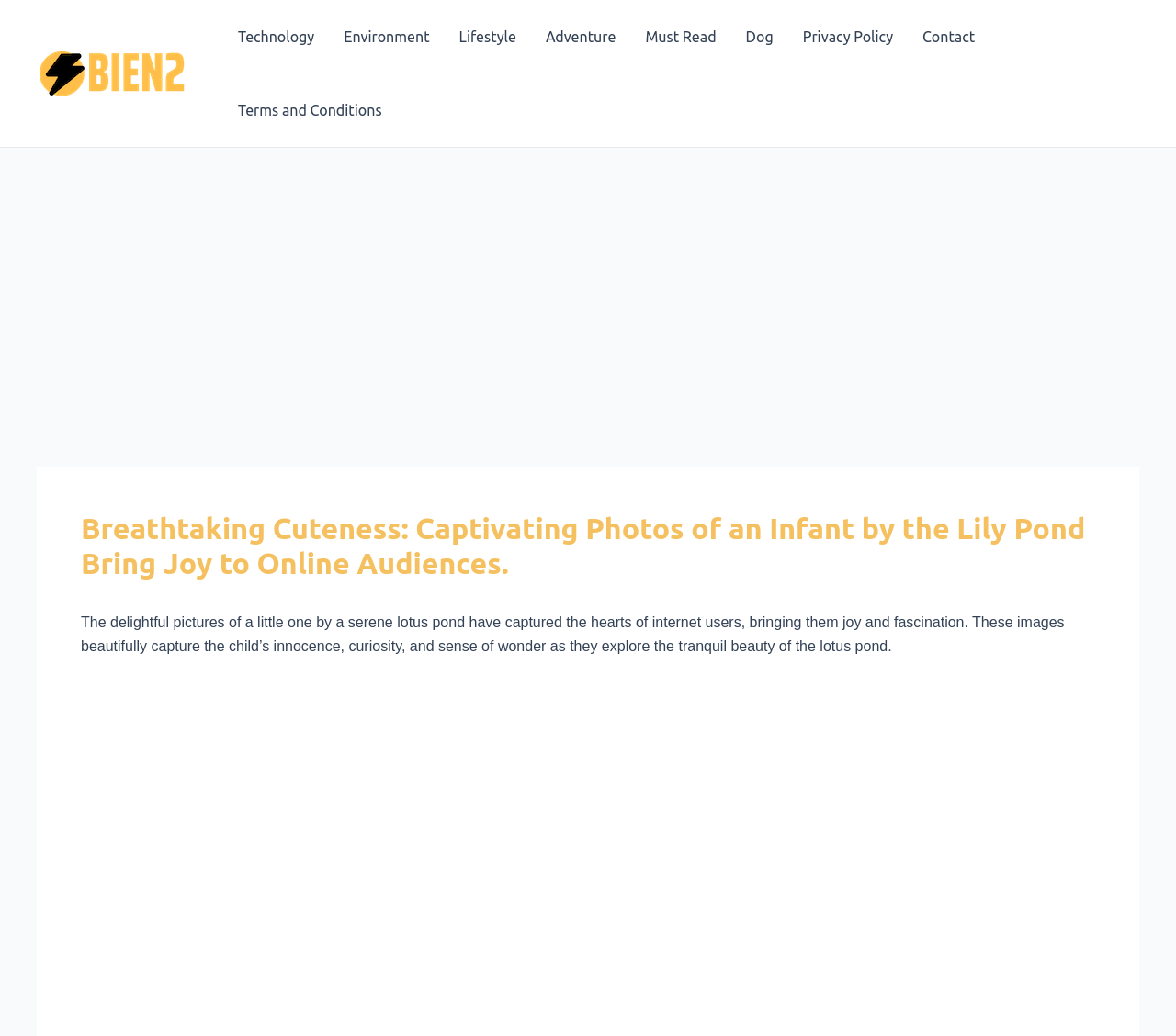Specify the bounding box coordinates of the area to click in order to follow the given instruction: "click the 'bien2' link."

[0.031, 0.061, 0.162, 0.077]